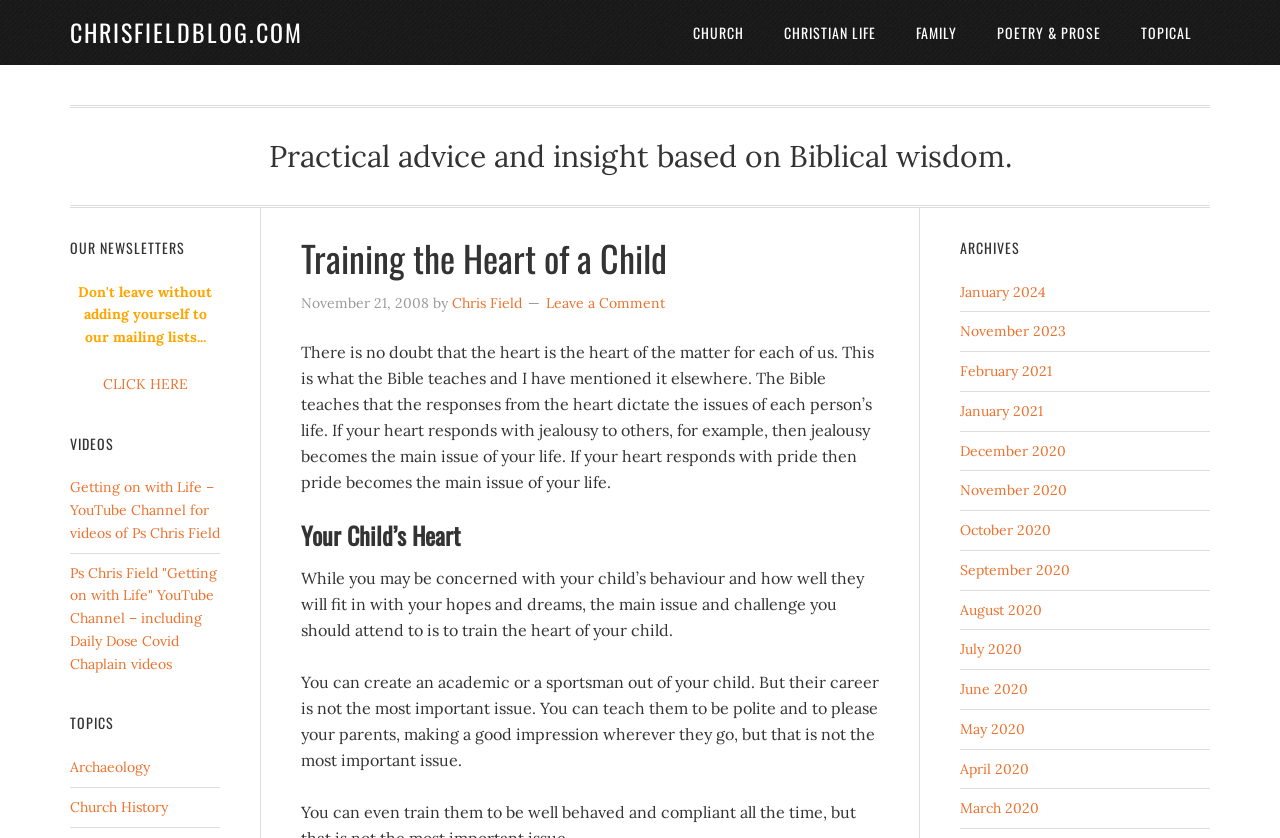Please indicate the bounding box coordinates of the element's region to be clicked to achieve the instruction: "Read the article by Chris Field". Provide the coordinates as four float numbers between 0 and 1, i.e., [left, top, right, bottom].

[0.353, 0.351, 0.408, 0.372]